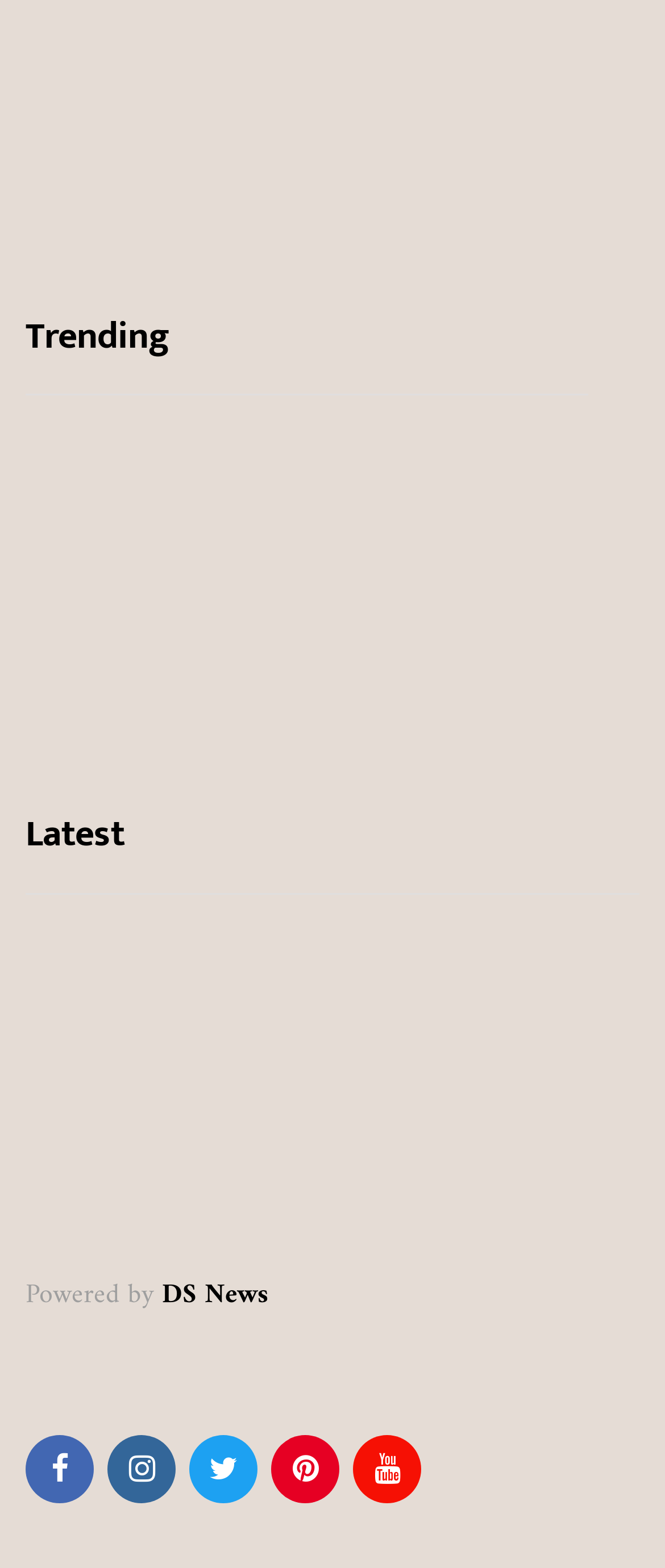Please locate the bounding box coordinates of the element that needs to be clicked to achieve the following instruction: "Visit the 'TECH' section". The coordinates should be four float numbers between 0 and 1, i.e., [left, top, right, bottom].

[0.038, 0.189, 0.19, 0.213]